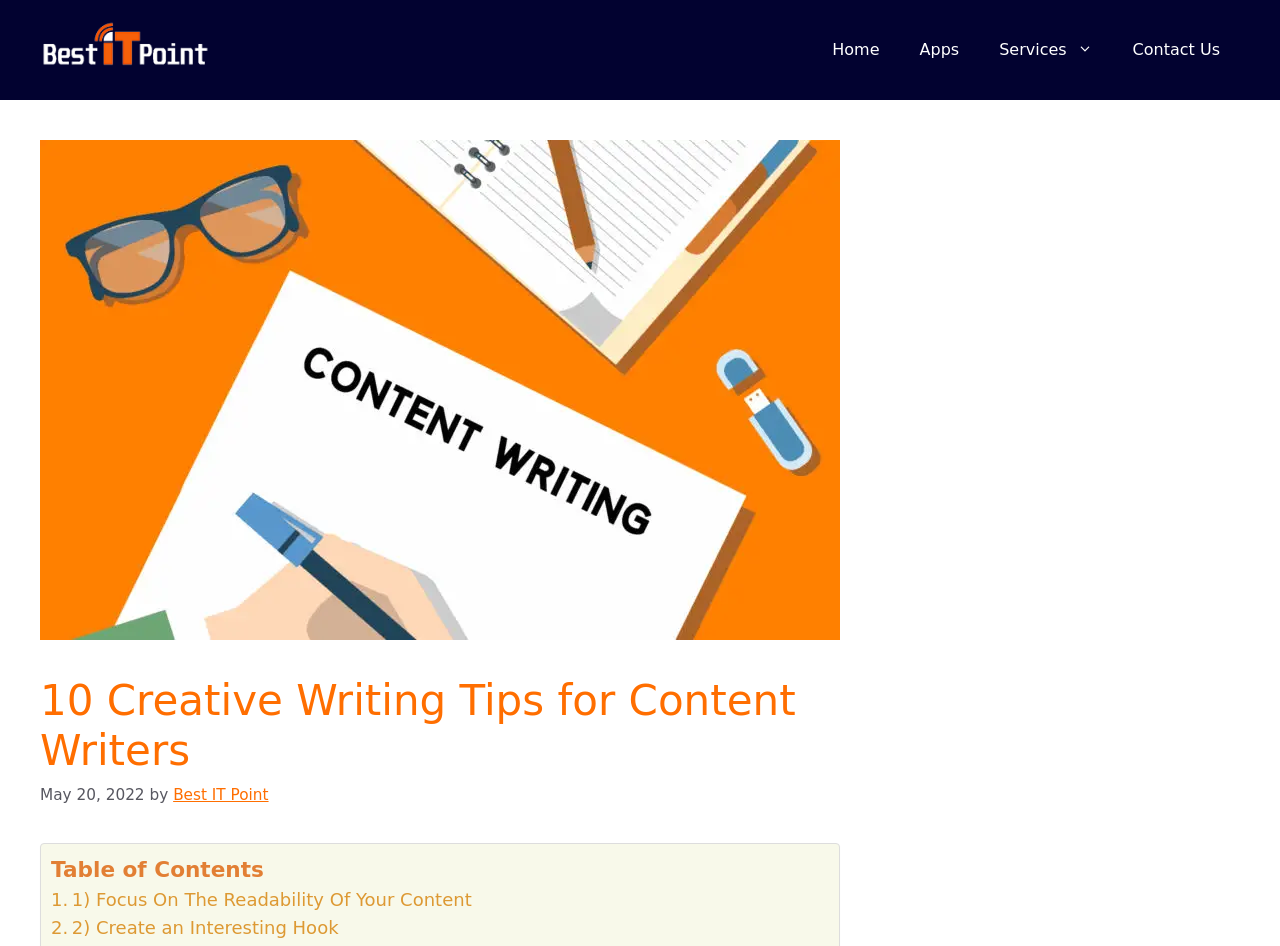Determine the bounding box coordinates for the UI element described. Format the coordinates as (top-left x, top-left y, bottom-right x, bottom-right y) and ensure all values are between 0 and 1. Element description: 2) Create an Interesting Hook

[0.04, 0.967, 0.265, 0.997]